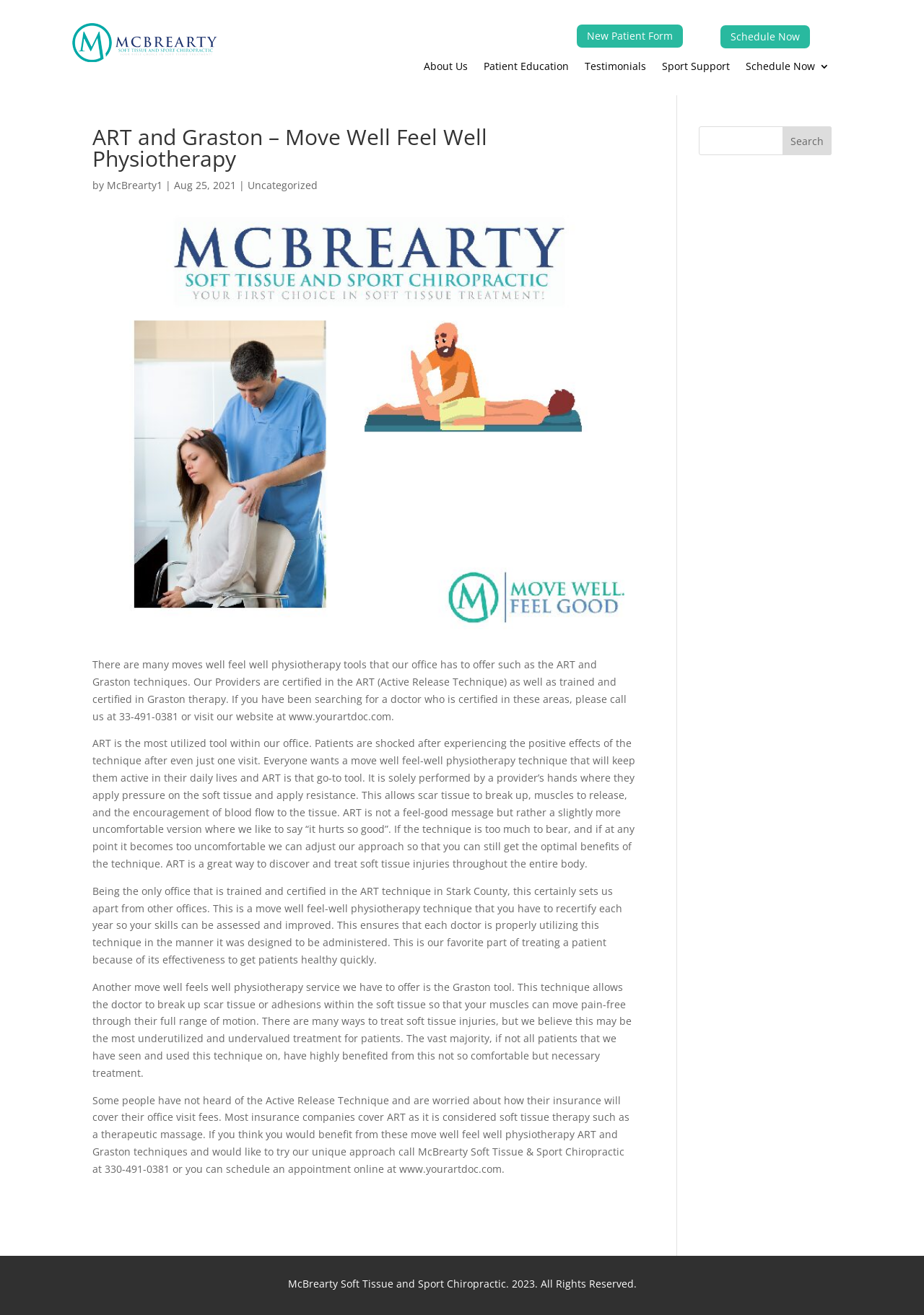Respond with a single word or phrase to the following question: What is the name of the chiropractic office?

McBrearty Soft Tissue and Sport Chiropractic